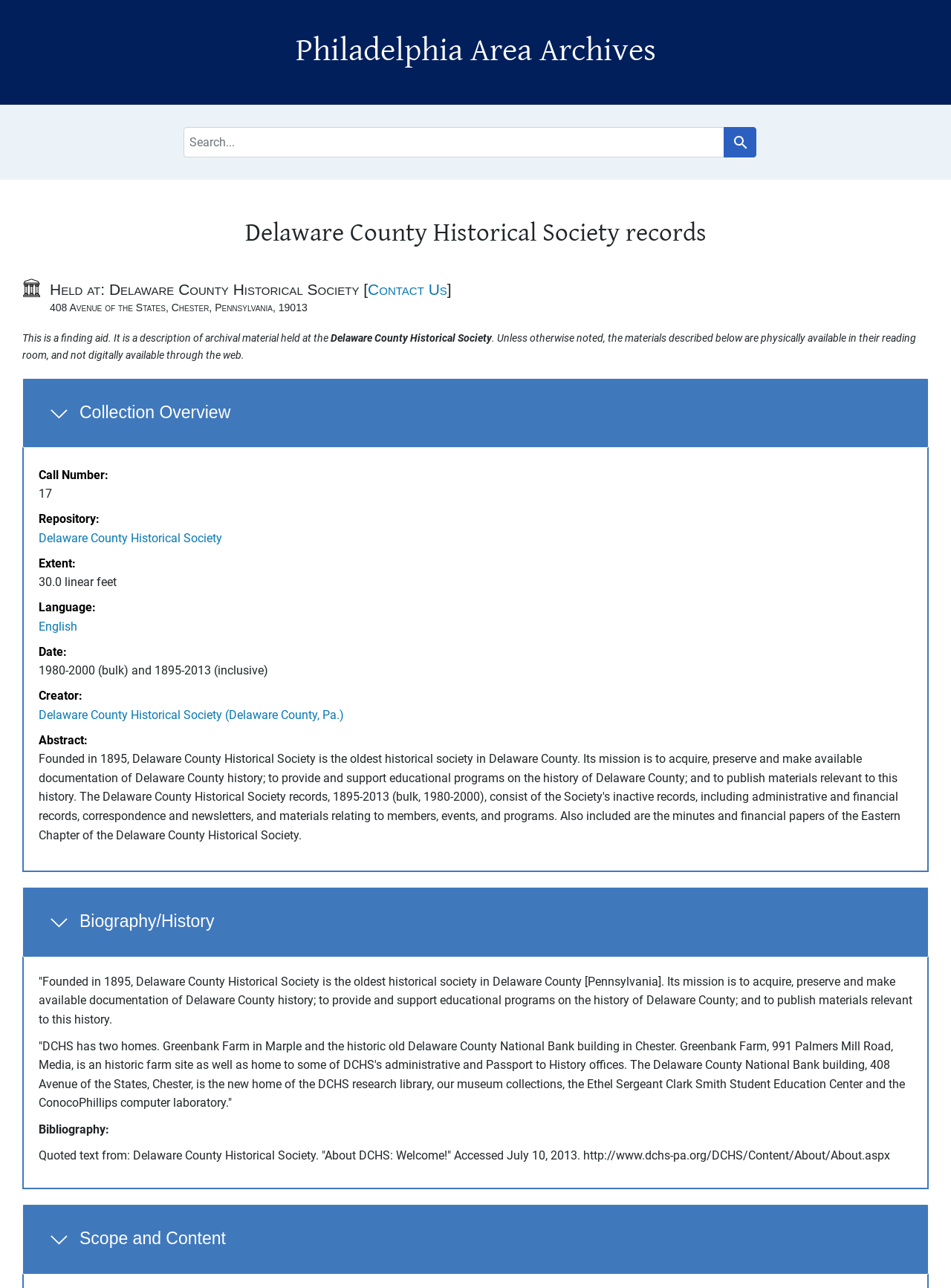Please provide the bounding box coordinates for the element that needs to be clicked to perform the following instruction: "Contact Us". The coordinates should be given as four float numbers between 0 and 1, i.e., [left, top, right, bottom].

[0.387, 0.218, 0.47, 0.231]